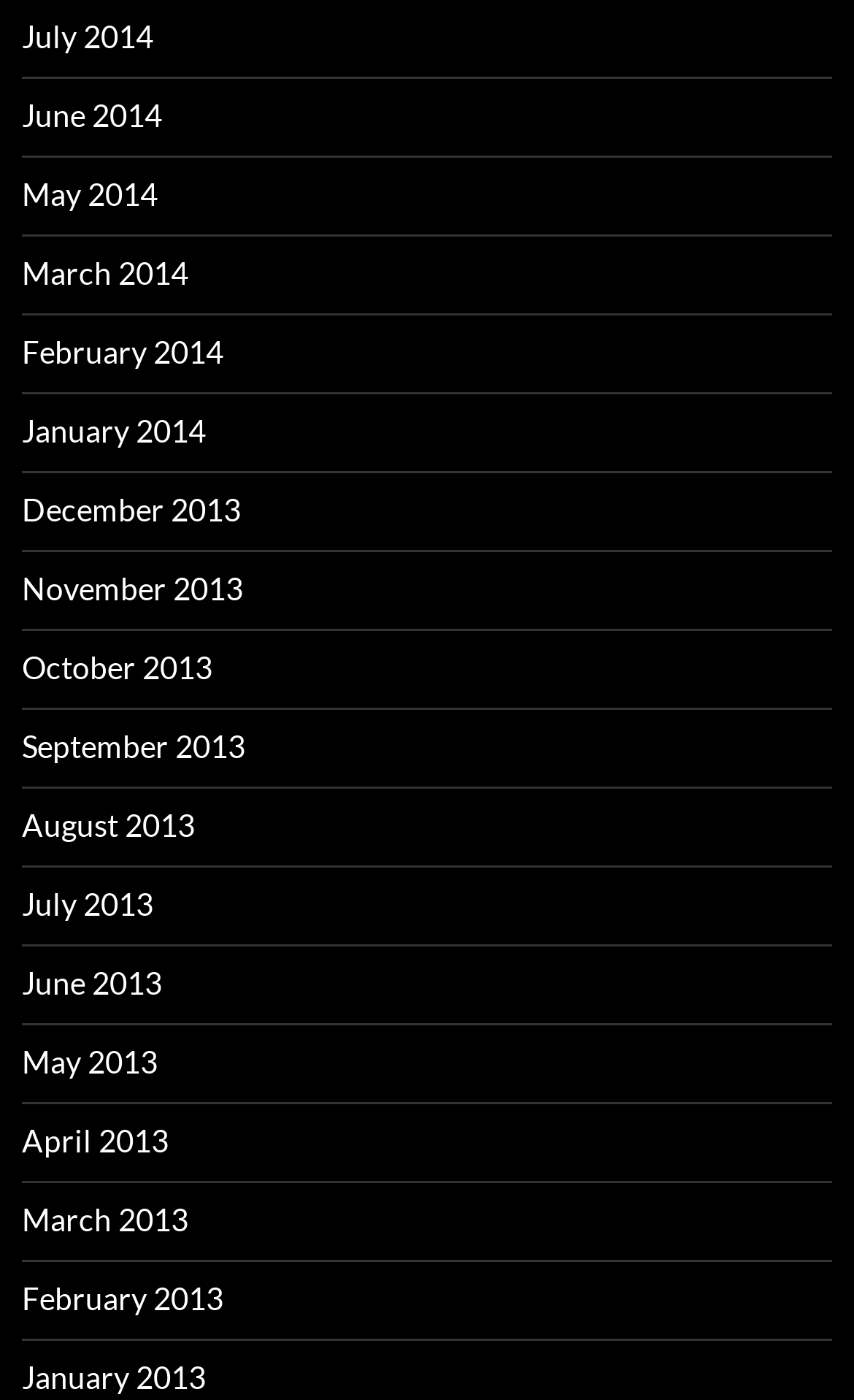Indicate the bounding box coordinates of the element that needs to be clicked to satisfy the following instruction: "view September 2013". The coordinates should be four float numbers between 0 and 1, i.e., [left, top, right, bottom].

[0.026, 0.52, 0.287, 0.546]